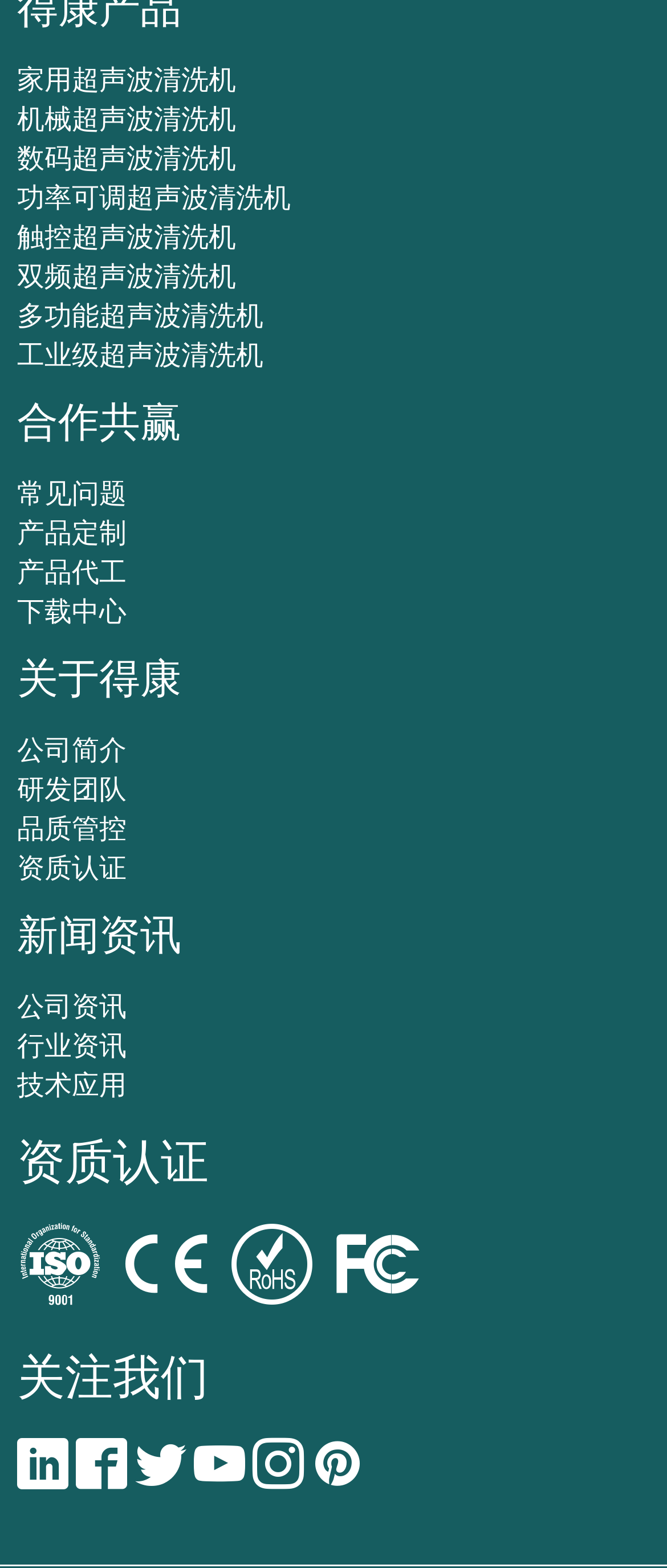How many links are there under '关于得康'?
Using the image as a reference, answer the question with a short word or phrase.

4